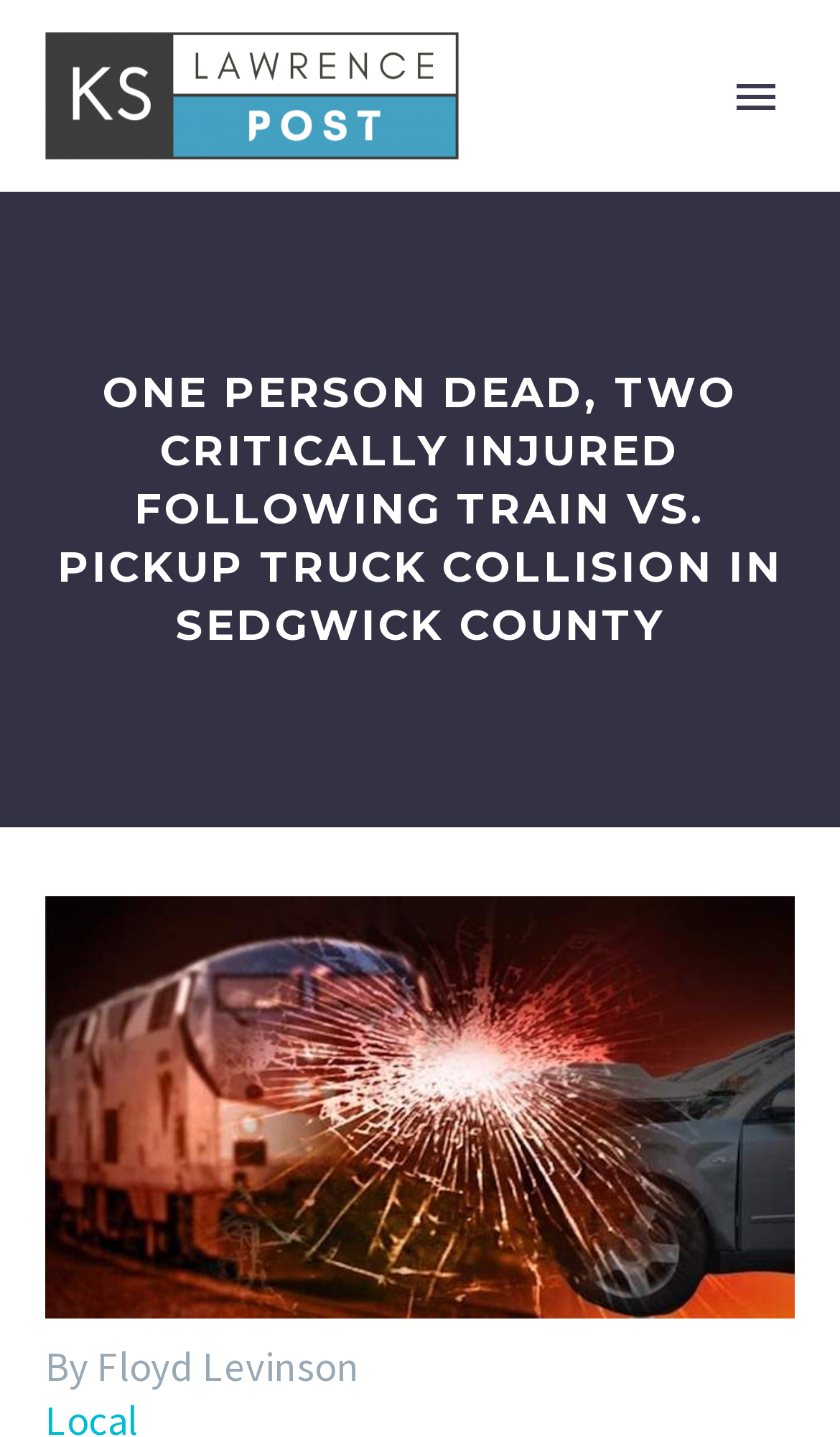Provide the bounding box coordinates of the HTML element described by the text: "link slot gacor hari ini". The coordinates should be in the format [left, top, right, bottom] with values between 0 and 1.

None